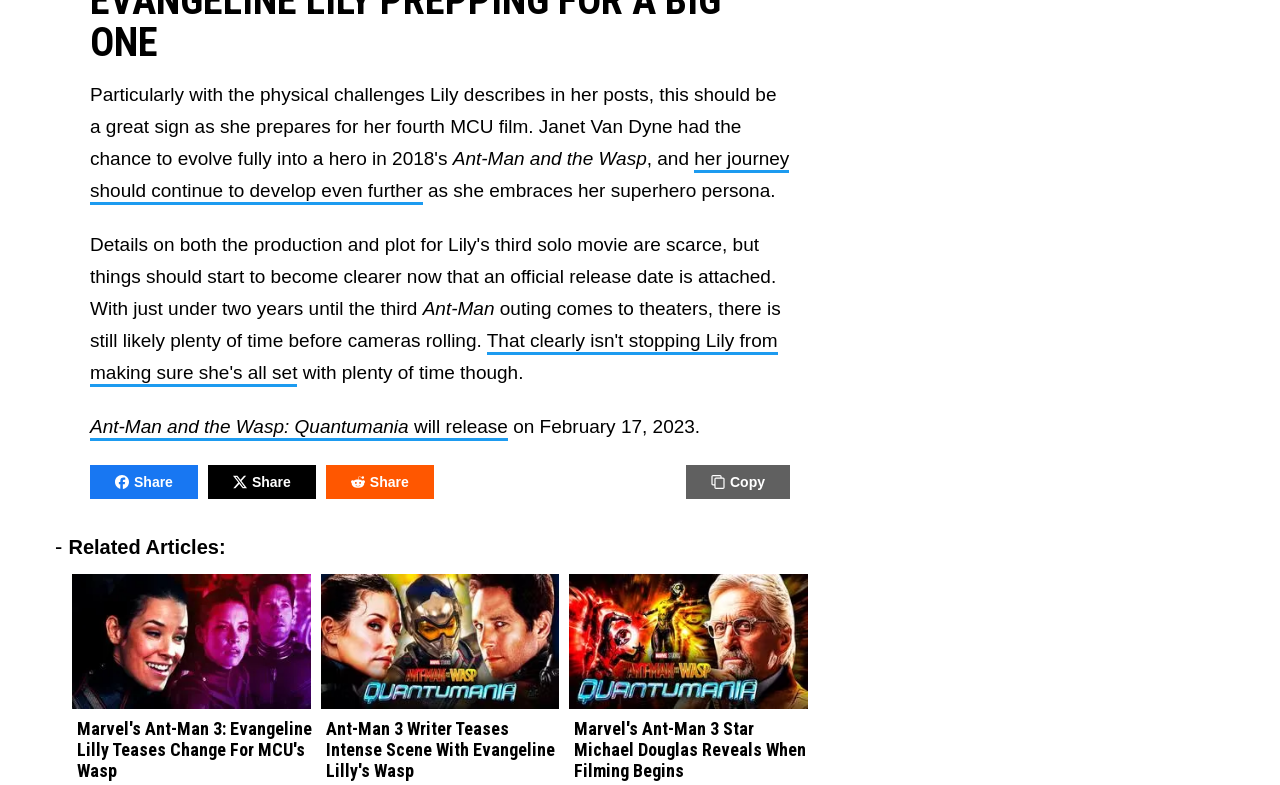Answer this question in one word or a short phrase: How many related articles are listed at the bottom of the webpage?

3